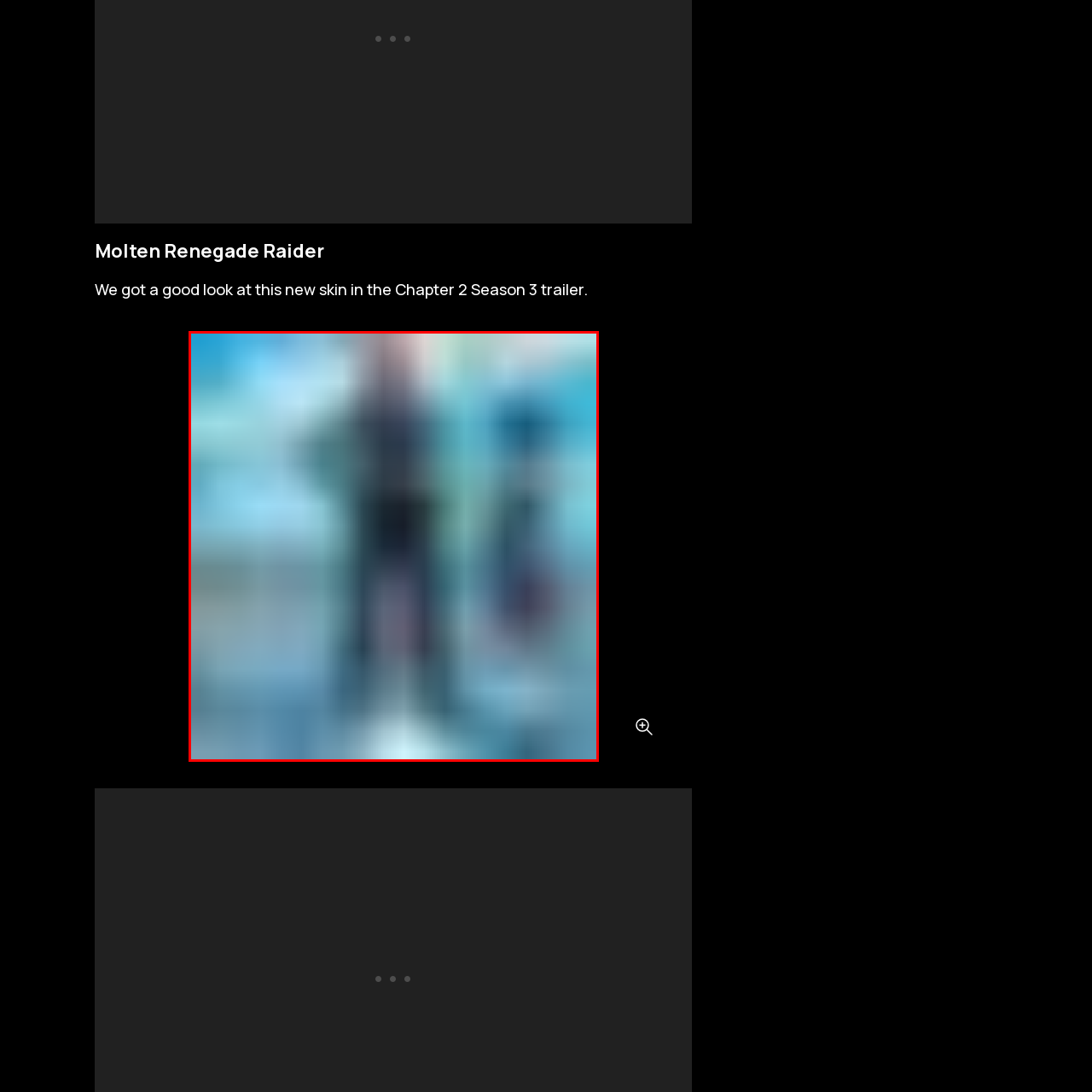Focus on the area highlighted by the red bounding box and give a thorough response to the following question, drawing from the image: What is the dominant color of the character's outfit?

The caption describes the character's design as 'dynamic and fierce' and mentions 'fiery themes' and a 'bold color palette', indicating that the dominant color of the outfit is fiery or related to fire.